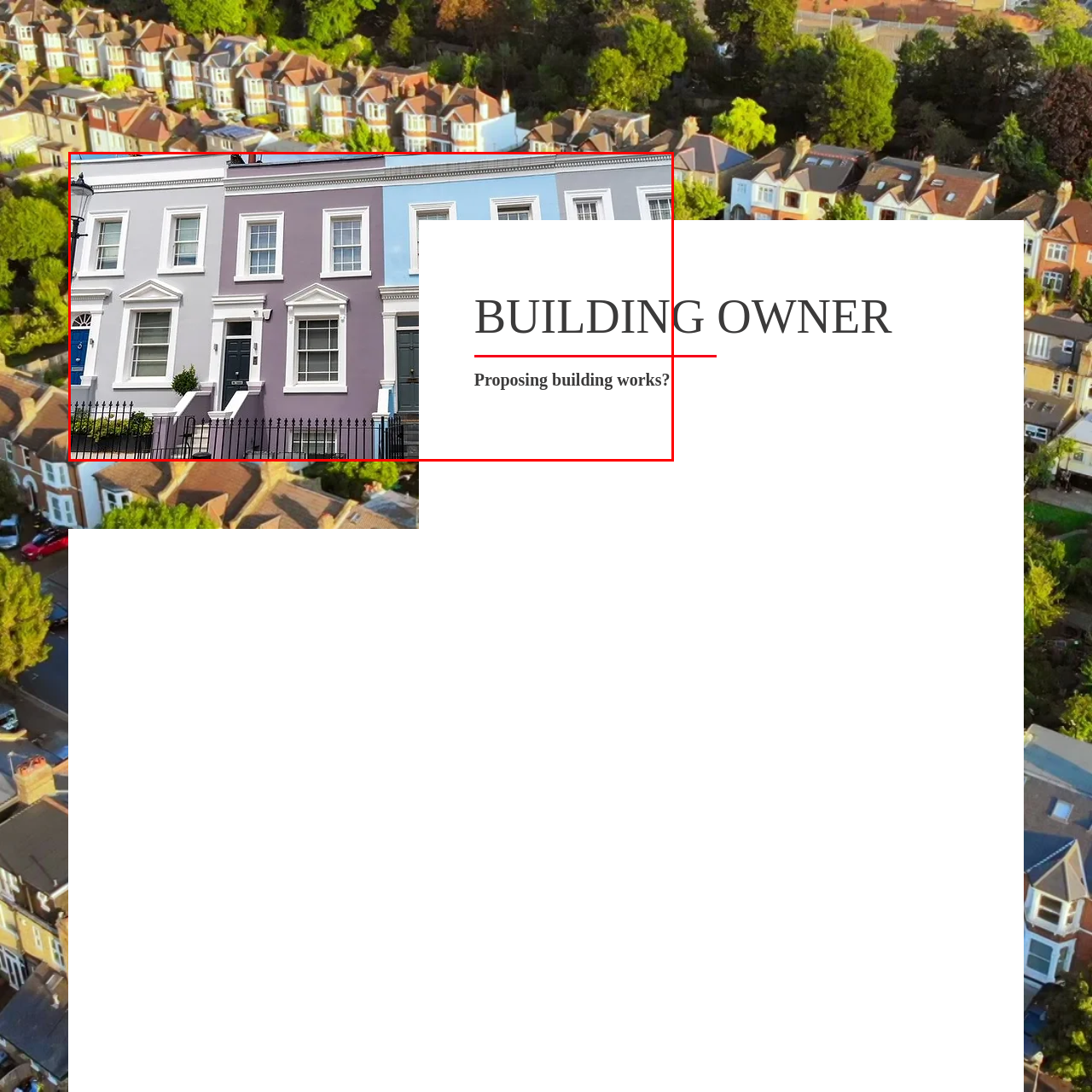Describe in detail the visual content enclosed by the red bounding box.

The image showcases a row of attractive residential buildings, each painted in distinct pastel colors, creating a visually appealing streetscape. The architectural style features classic details such as white cornices above the windows and elegant door frames. A black wrought-iron fence lines the front, adding to the charm of the setting. To the right, bold text overlays the image, prominently displaying the words "BUILDING" and the question "Proposing building works?" This suggests a focus on inquiries related to property projects, possibly within the context of party wall surveying. The combination of the vibrant homes and the professional query indicates a service aimed at building owners considering development or renovation projects.